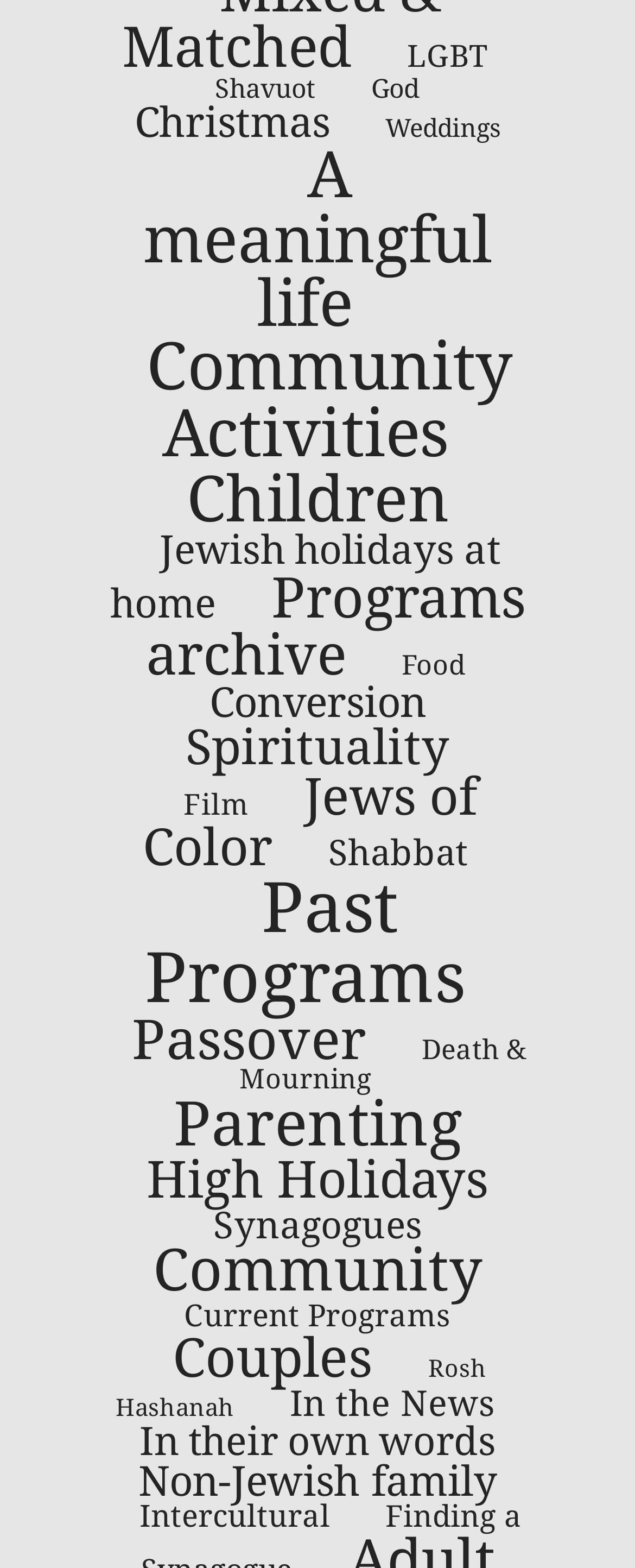Is there a topic related to food?
Please look at the screenshot and answer using one word or phrase.

Yes